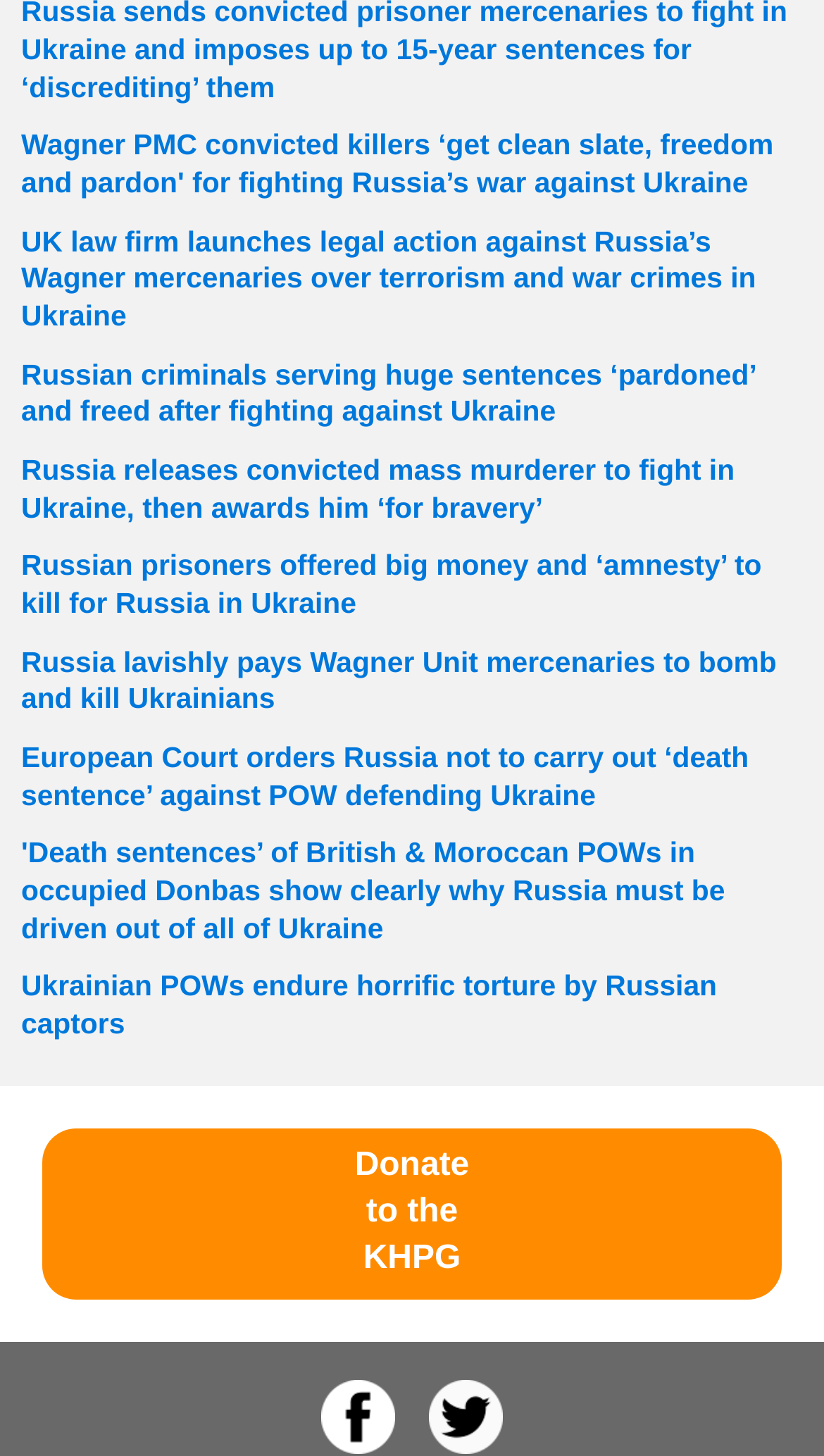How many links are on the webpage?
Refer to the screenshot and answer in one word or phrase.

9